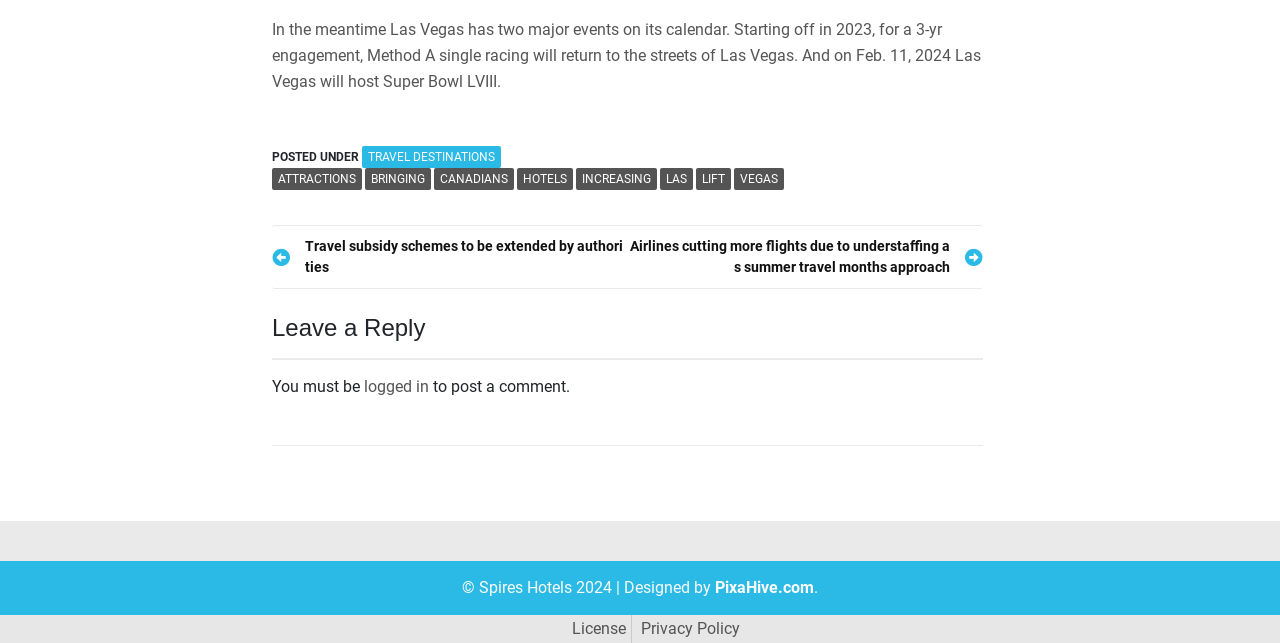What is the purpose of the 'Post navigation' section?
Kindly offer a comprehensive and detailed response to the question.

The 'Post navigation' section is located near the middle of the webpage, and it contains links to other posts, suggesting that this section is for users to navigate between different posts on the website.